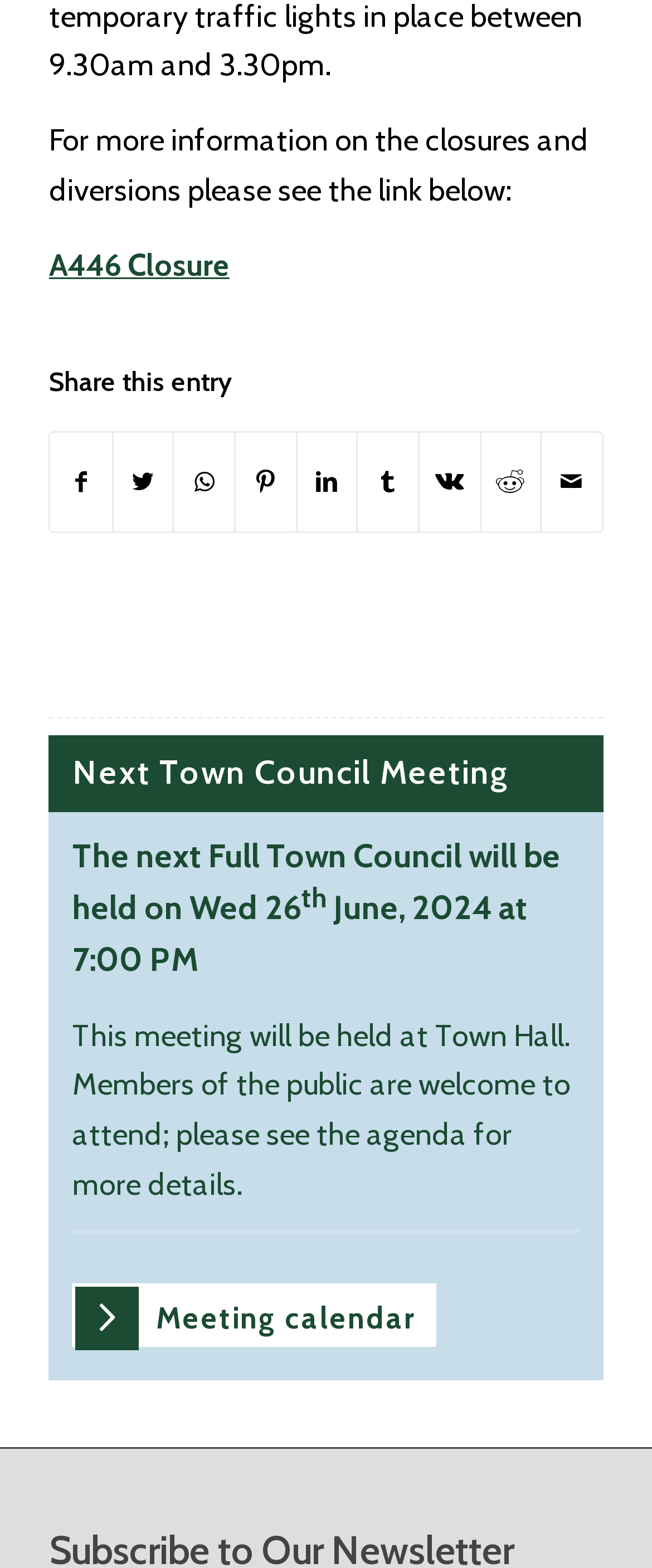Where will the next Town Council meeting be held?
Could you please answer the question thoroughly and with as much detail as possible?

I found the answer by reading the sentence 'This meeting will be held at Town Hall.' which is part of the 'Next Town Council Meeting' section.